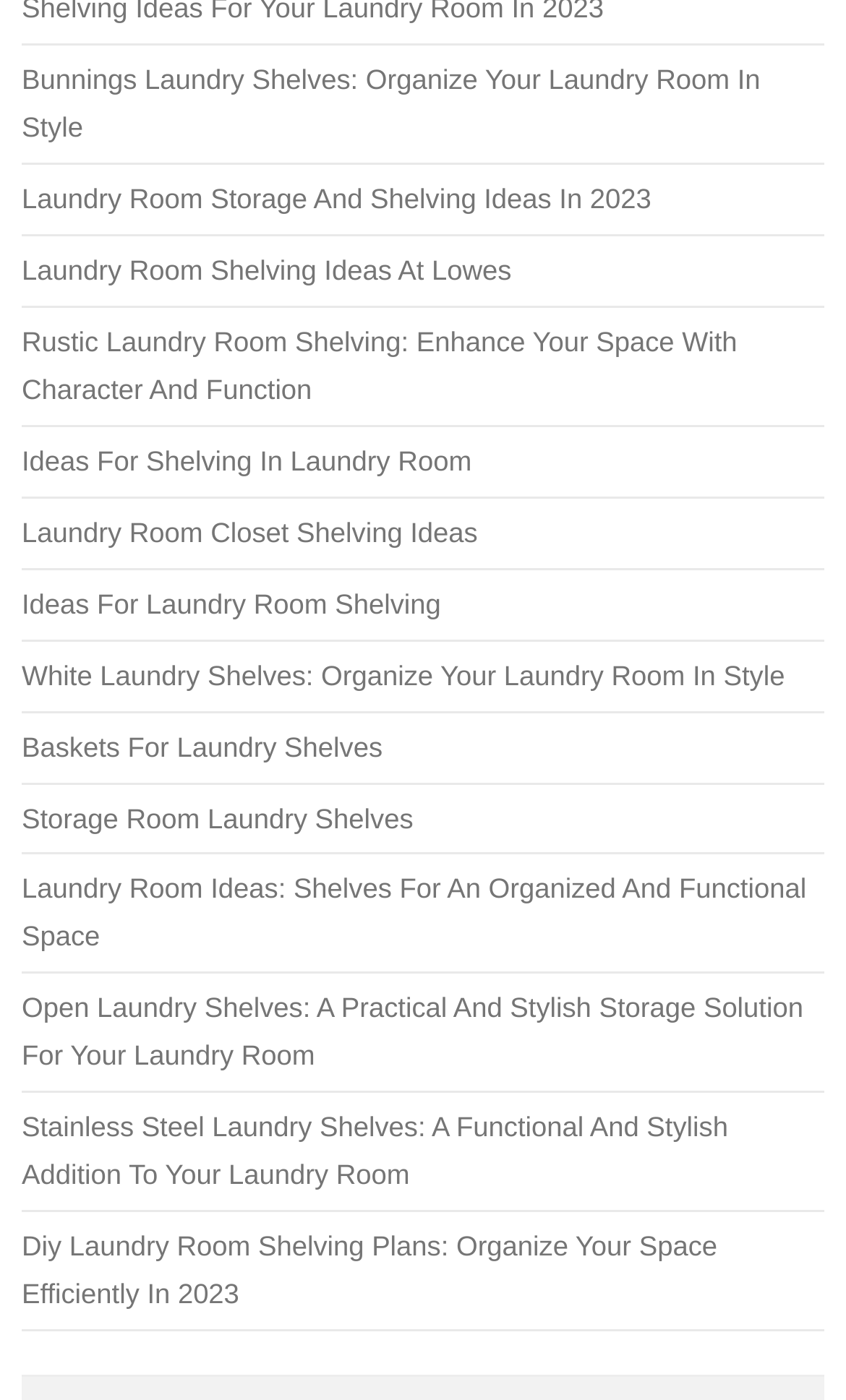Using the webpage screenshot, locate the HTML element that fits the following description and provide its bounding box: "Laundry Room Closet Shelving Ideas".

[0.026, 0.368, 0.565, 0.391]